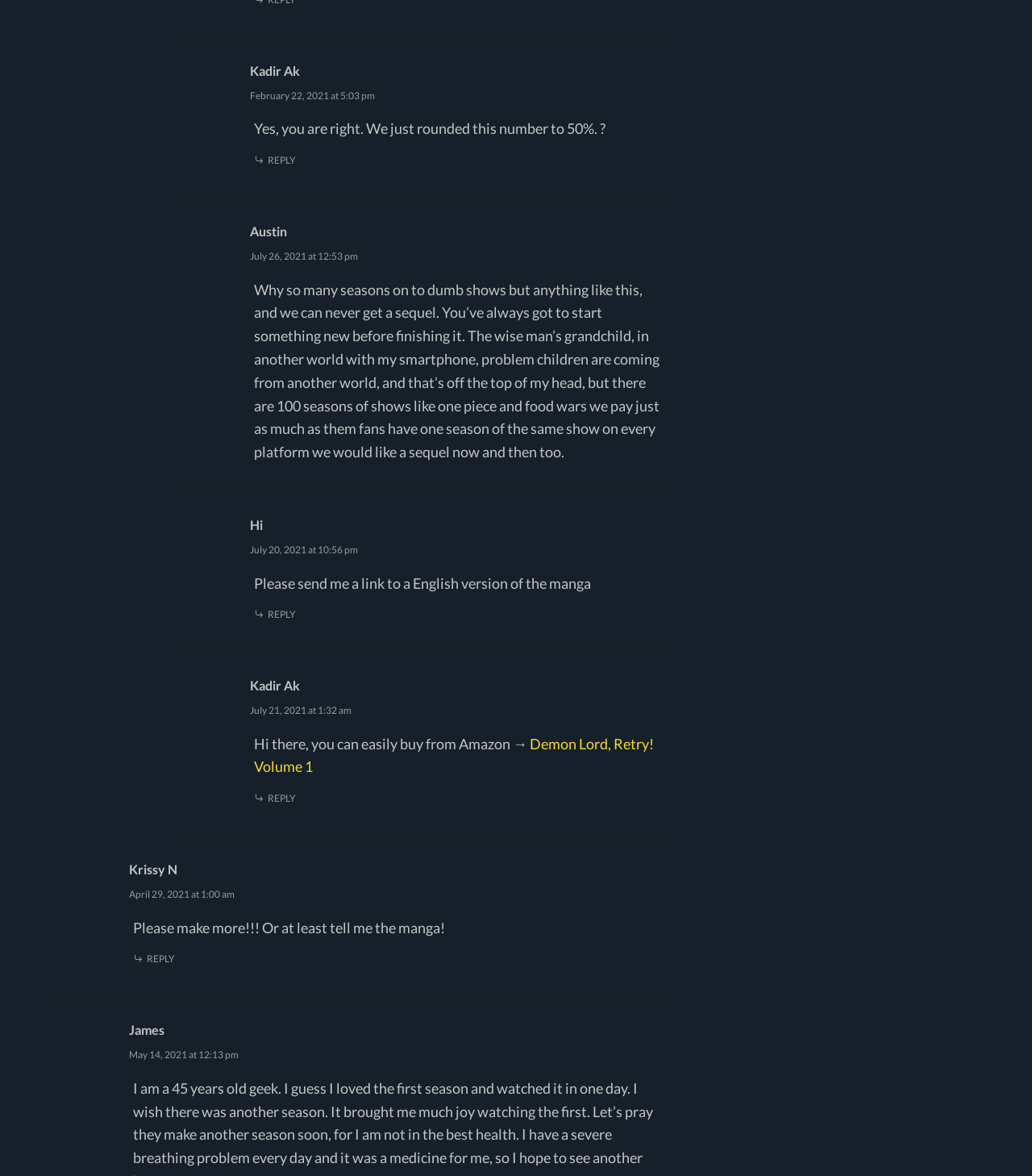Determine the bounding box coordinates of the section I need to click to execute the following instruction: "Reply to Kadir Ak". Provide the coordinates as four float numbers between 0 and 1, i.e., [left, top, right, bottom].

[0.188, 0.281, 0.228, 0.295]